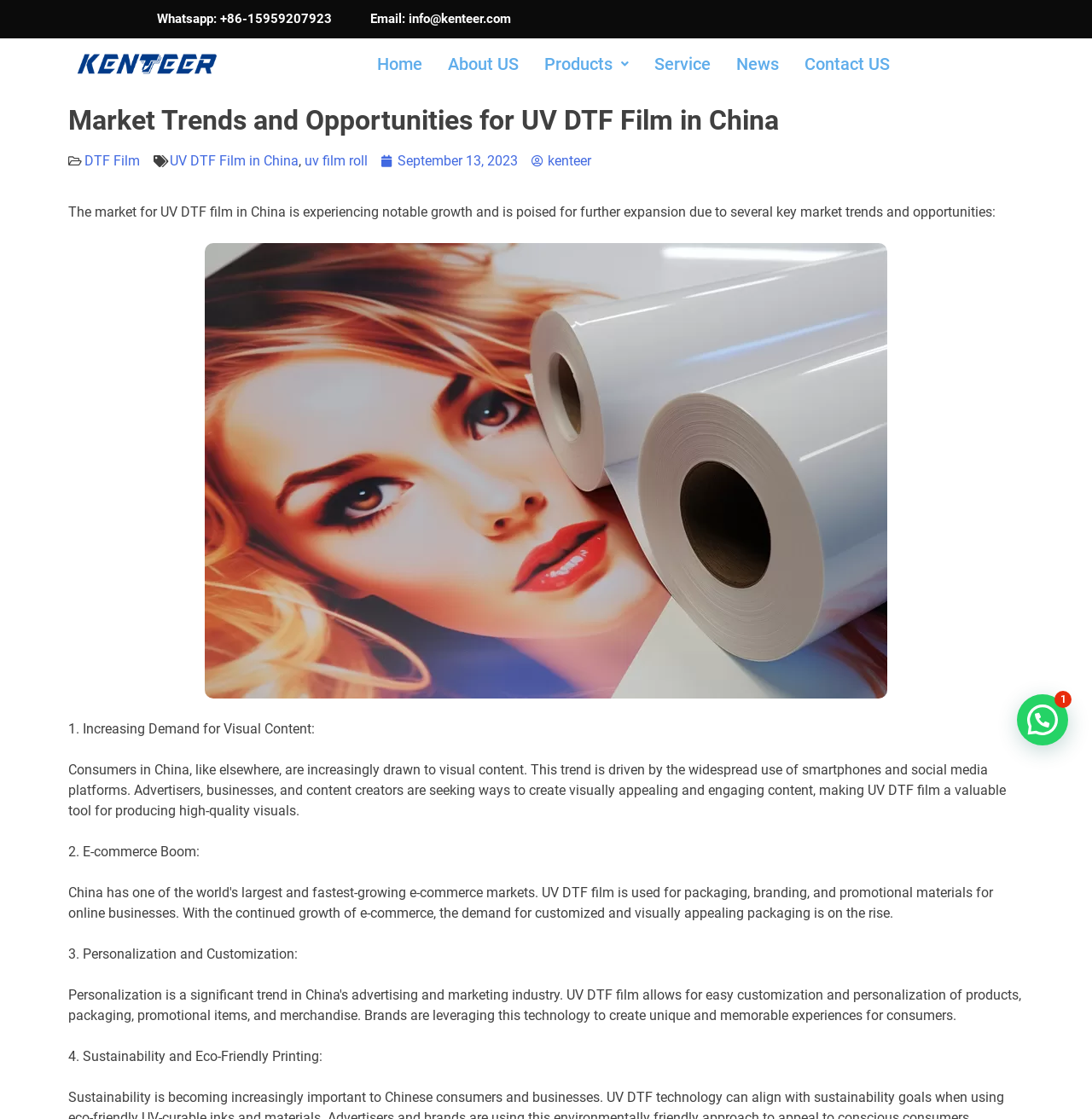Identify the bounding box for the described UI element: "Whatsapp: +86-15959207923".

[0.144, 0.01, 0.304, 0.024]